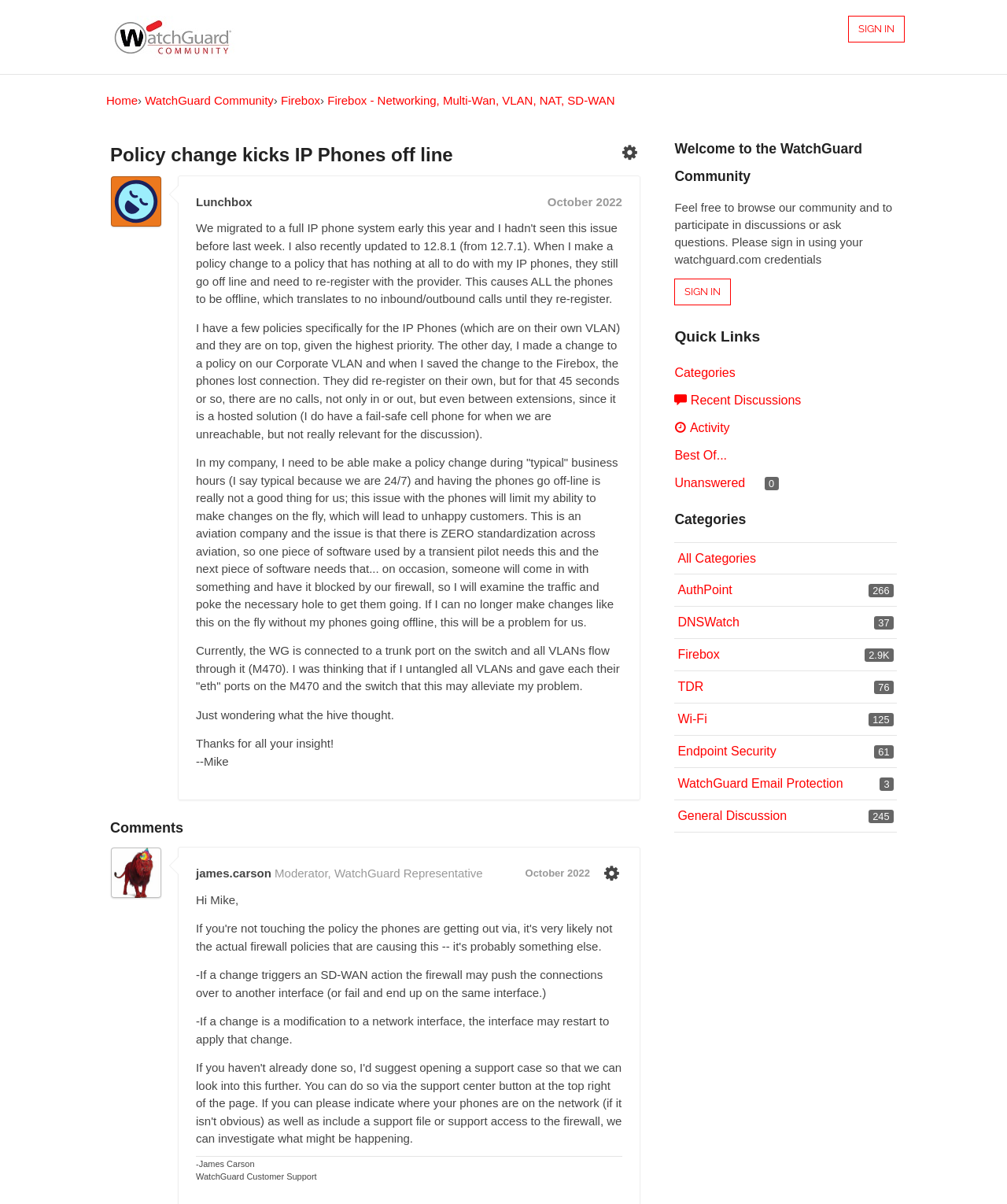Respond to the question below with a single word or phrase: What is the topic of the discussion?

Policy change kicks IP Phones off line